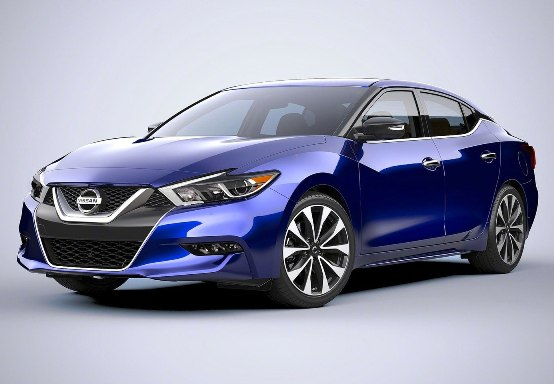Provide a one-word or brief phrase answer to the question:
What is the shape of the front grille?

Sharp